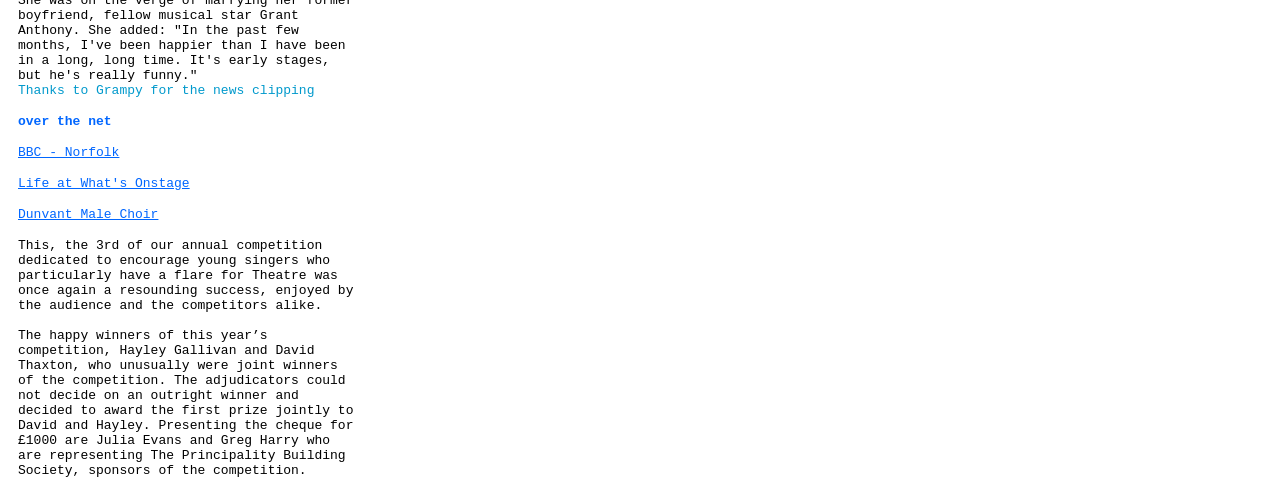What is the purpose of the annual competition?
Refer to the screenshot and answer in one word or phrase.

To encourage young singers with a flair for Theatre